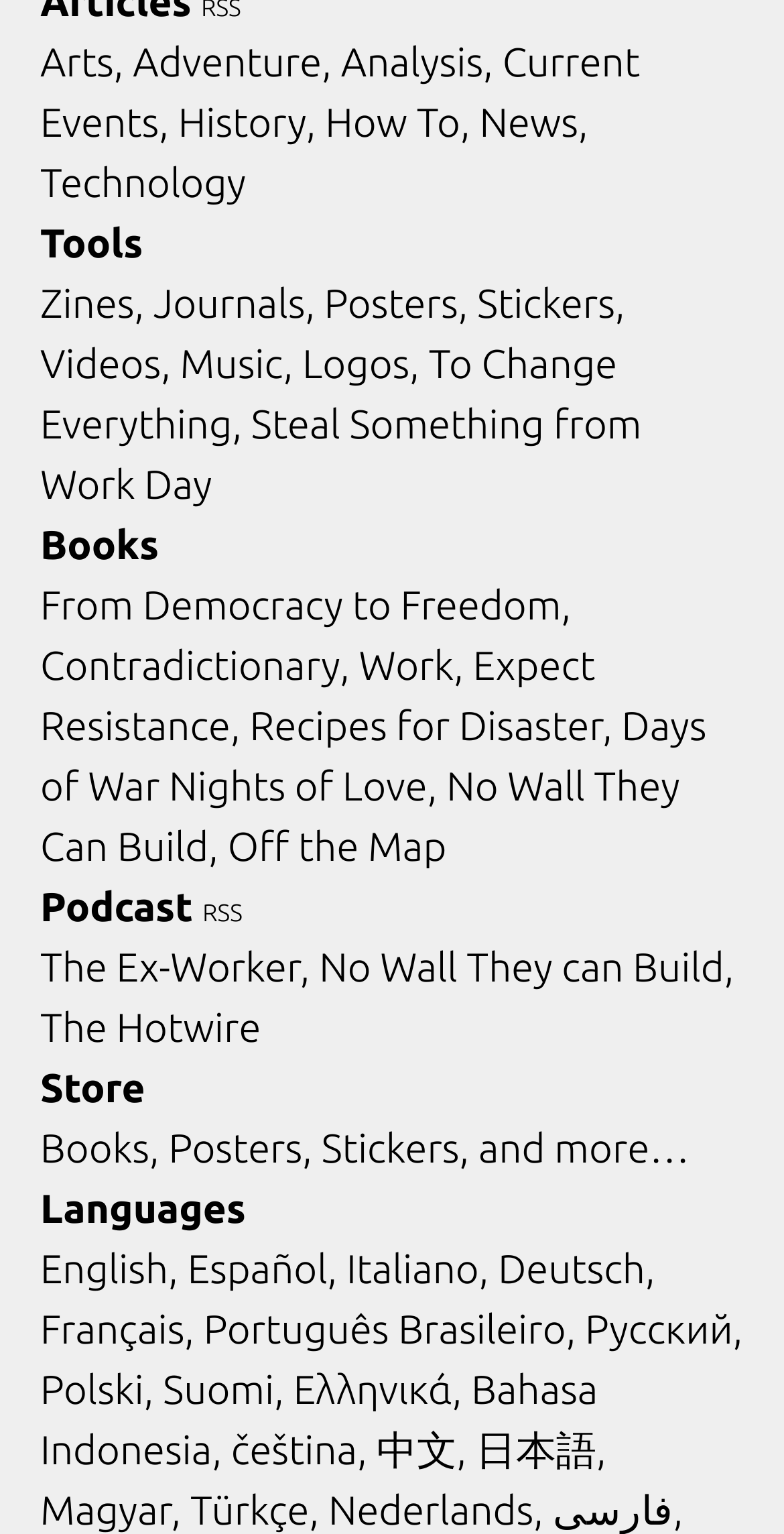Specify the bounding box coordinates of the element's region that should be clicked to achieve the following instruction: "Listen to The Ex-Worker podcast". The bounding box coordinates consist of four float numbers between 0 and 1, in the format [left, top, right, bottom].

[0.051, 0.615, 0.395, 0.645]